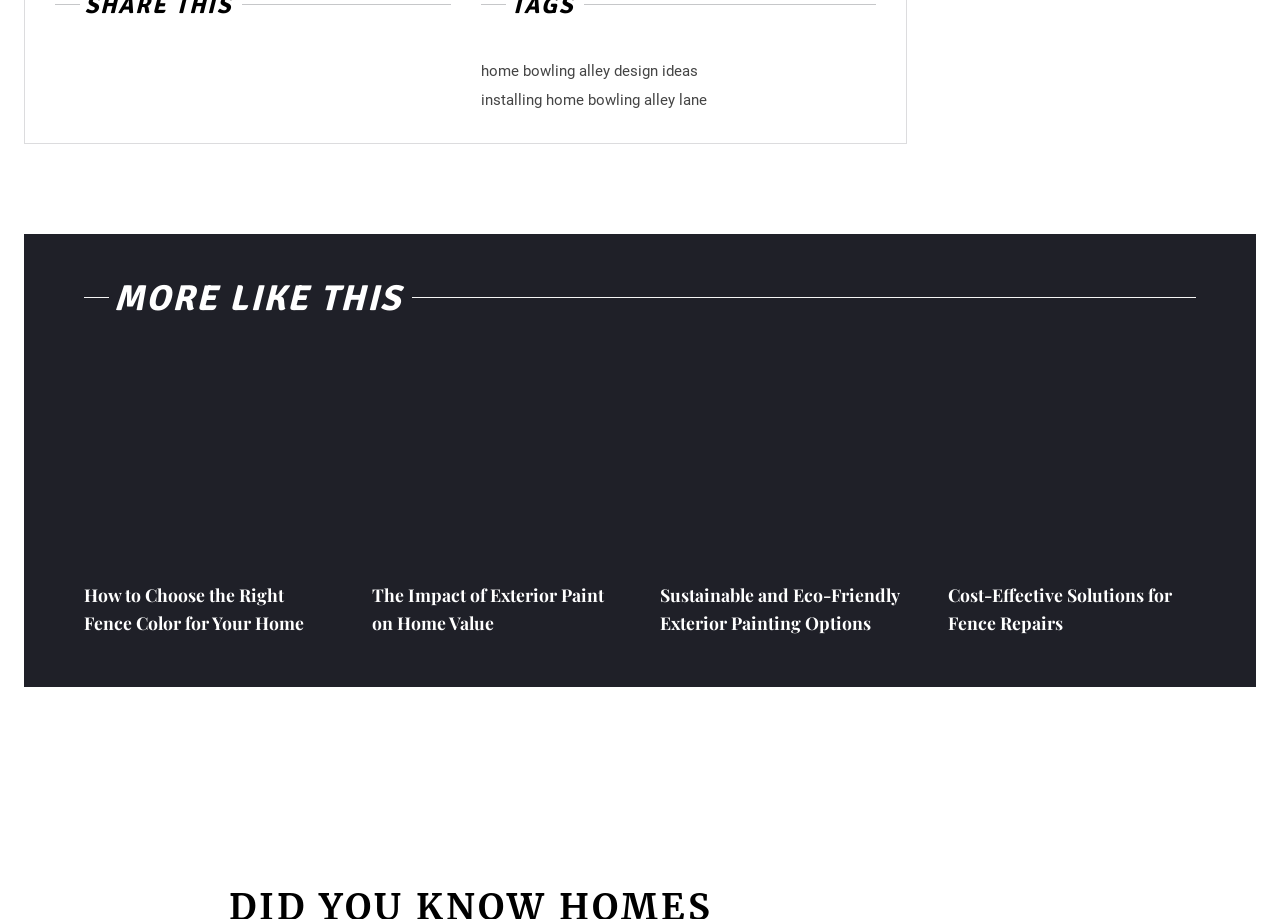Find the bounding box coordinates for the area that should be clicked to accomplish the instruction: "read about how to choose the right fence color for your home".

[0.066, 0.388, 0.259, 0.604]